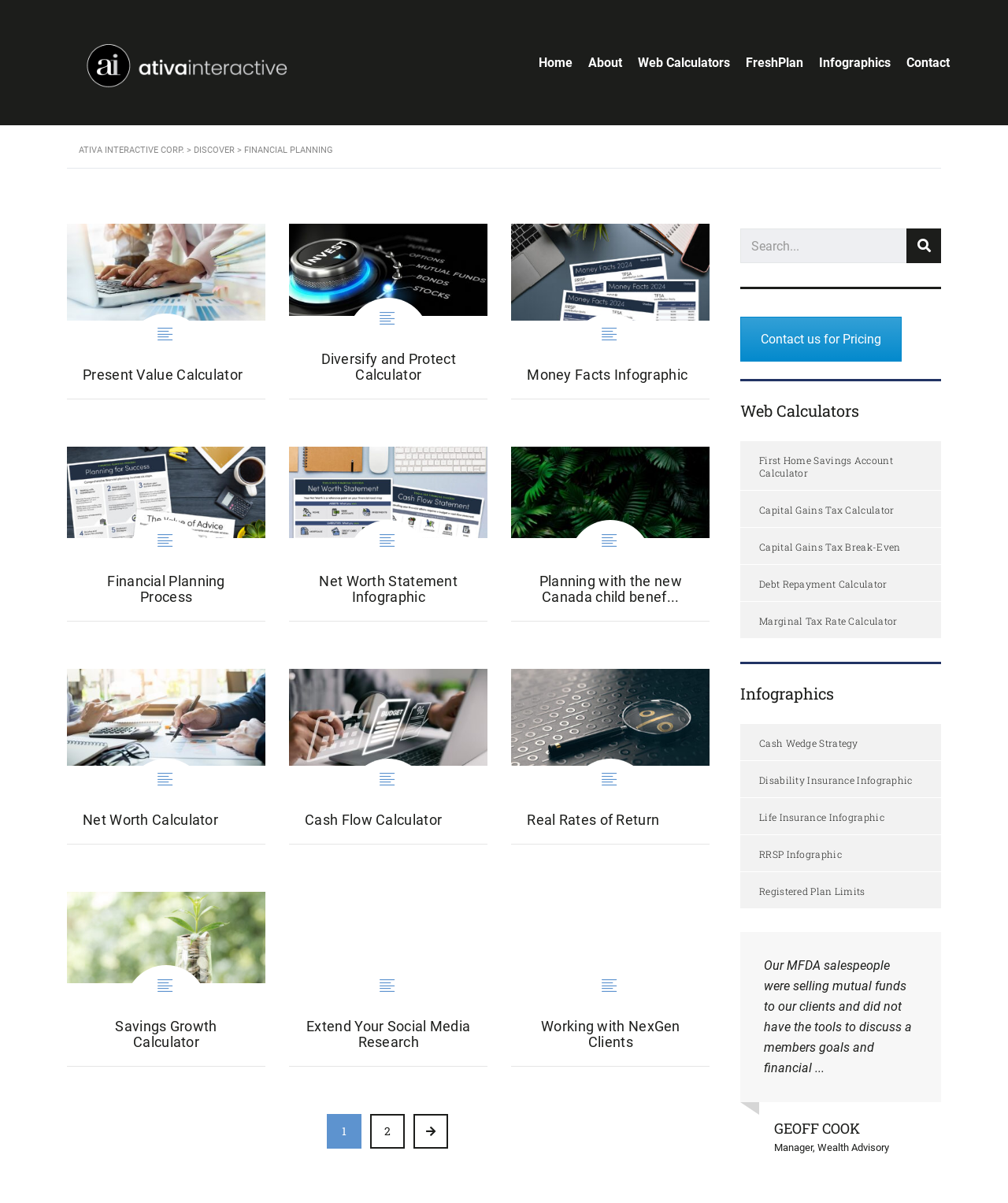What is the name of the company?
Could you answer the question in a detailed manner, providing as much information as possible?

The company name can be found in the top-left corner of the webpage, where it says 'Financial Planning Archives - Ativa Interactive Corp.'.